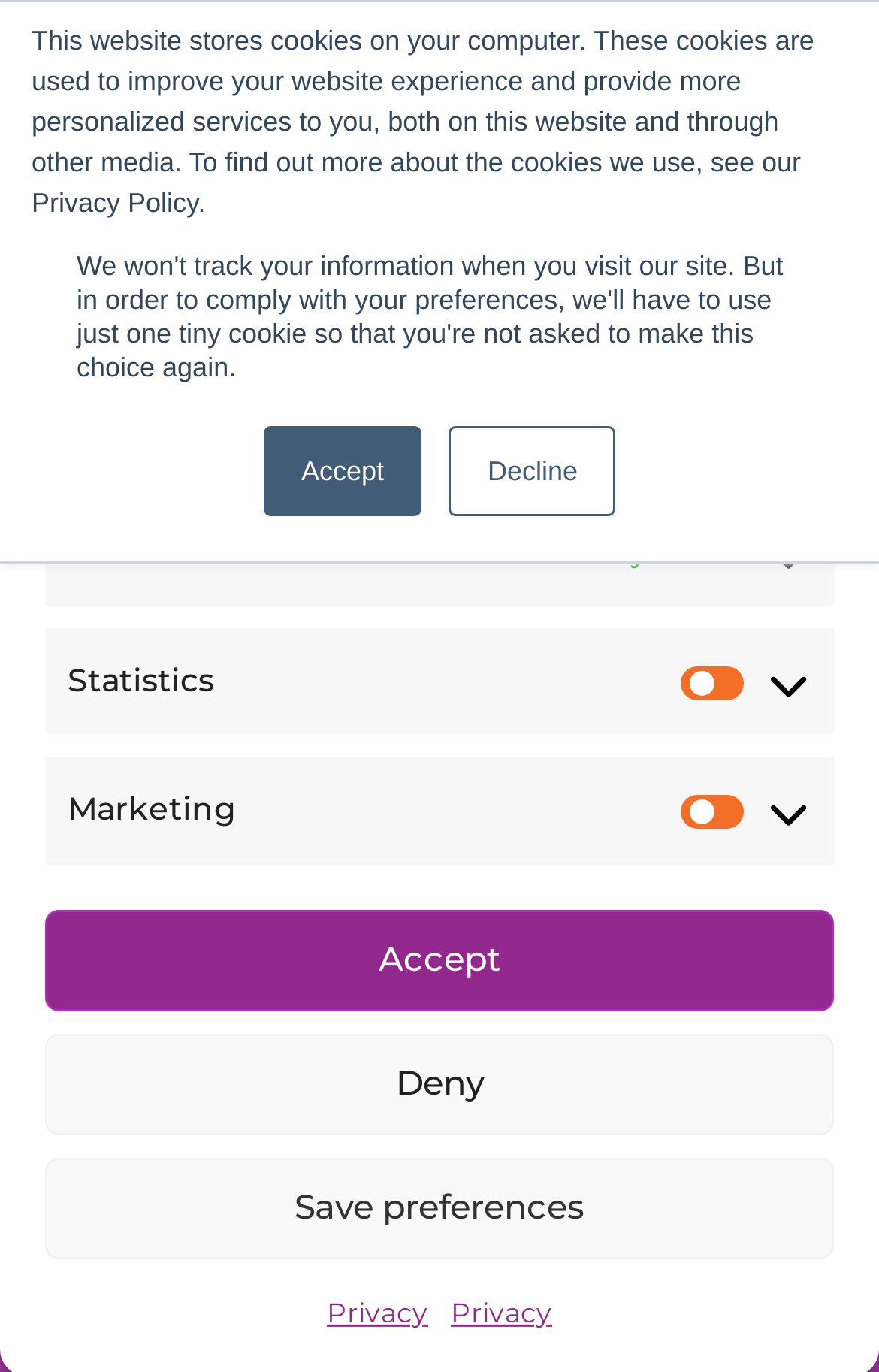Describe every aspect of the webpage in a detailed manner.

The webpage is about 4D's Phil & Pen, focusing on staying well and creative. At the top, there is a notification about cookies and privacy policy, with two buttons "Accept" and "Decline" to choose from. Below this notification, there is a detailed explanation of the cookies and technologies used on the website, with three sections: Functional, Statistics, and Marketing. Each section has a disclosure triangle that can be expanded to reveal more information, including checkboxes and images.

On the top right, there are several links, including "4DOD Log In", and five social media icons. Below these links, there is a large image that spans the width of the page.

The main content of the webpage starts with a heading "4D’s Phil & Pen : Stay Well, Stay Creative", followed by a category section with links to "4D Team Creativity & Collaboration", "4D Virtual Impact", and "4D Workplace WellBeing". There are also two links to "Privacy" at the bottom of the page.

Overall, the webpage has a clean layout, with a focus on providing information about cookies and privacy, as well as showcasing the main content of 4D's Phil & Pen.